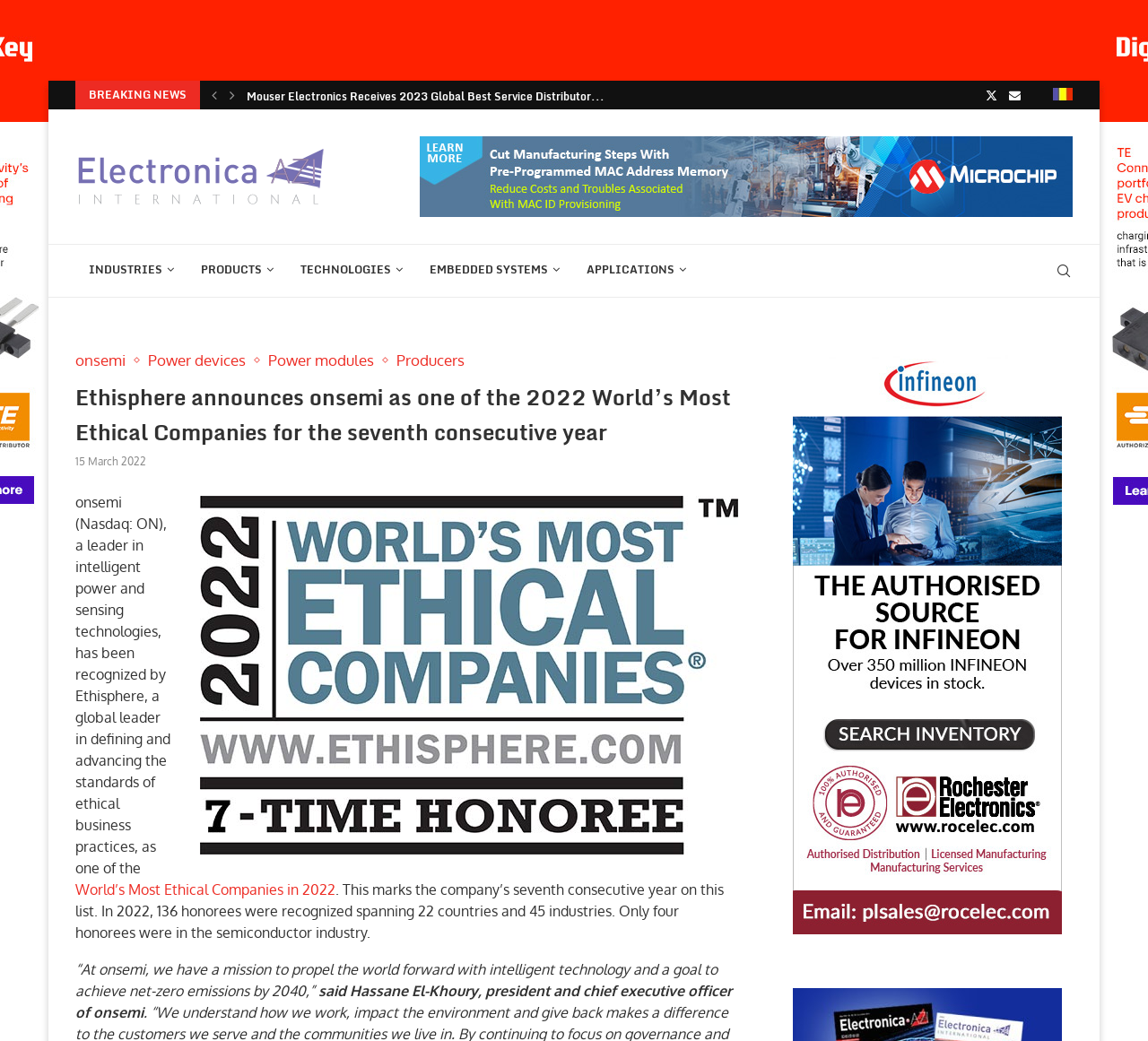Carefully observe the image and respond to the question with a detailed answer:
What is the goal of onsemi?

According to the webpage, Hassane El-Khoury, president and chief executive officer of onsemi, mentioned that the company has a goal to achieve net-zero emissions by 2040.